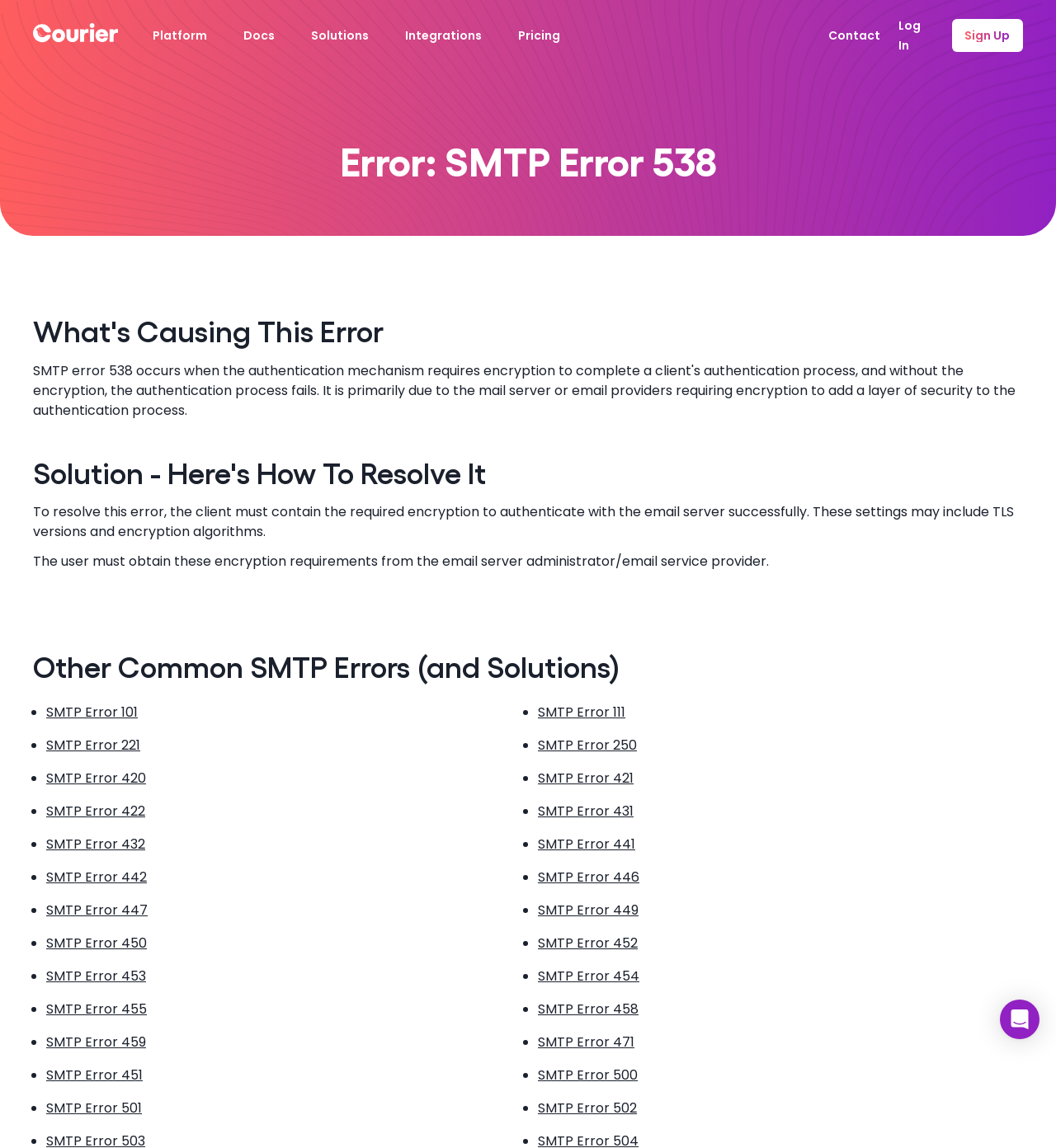Please provide a comprehensive answer to the question below using the information from the image: What is required to resolve SMTP Error 538?

According to the webpage, to resolve SMTP Error 538, the client must contain the required encryption to authenticate with the email server successfully, which includes TLS versions and encryption algorithms, as stated in the static text 'To resolve this error, the client must contain the required encryption to authenticate with the email server successfully. These settings may include TLS versions and encryption algorithms'.